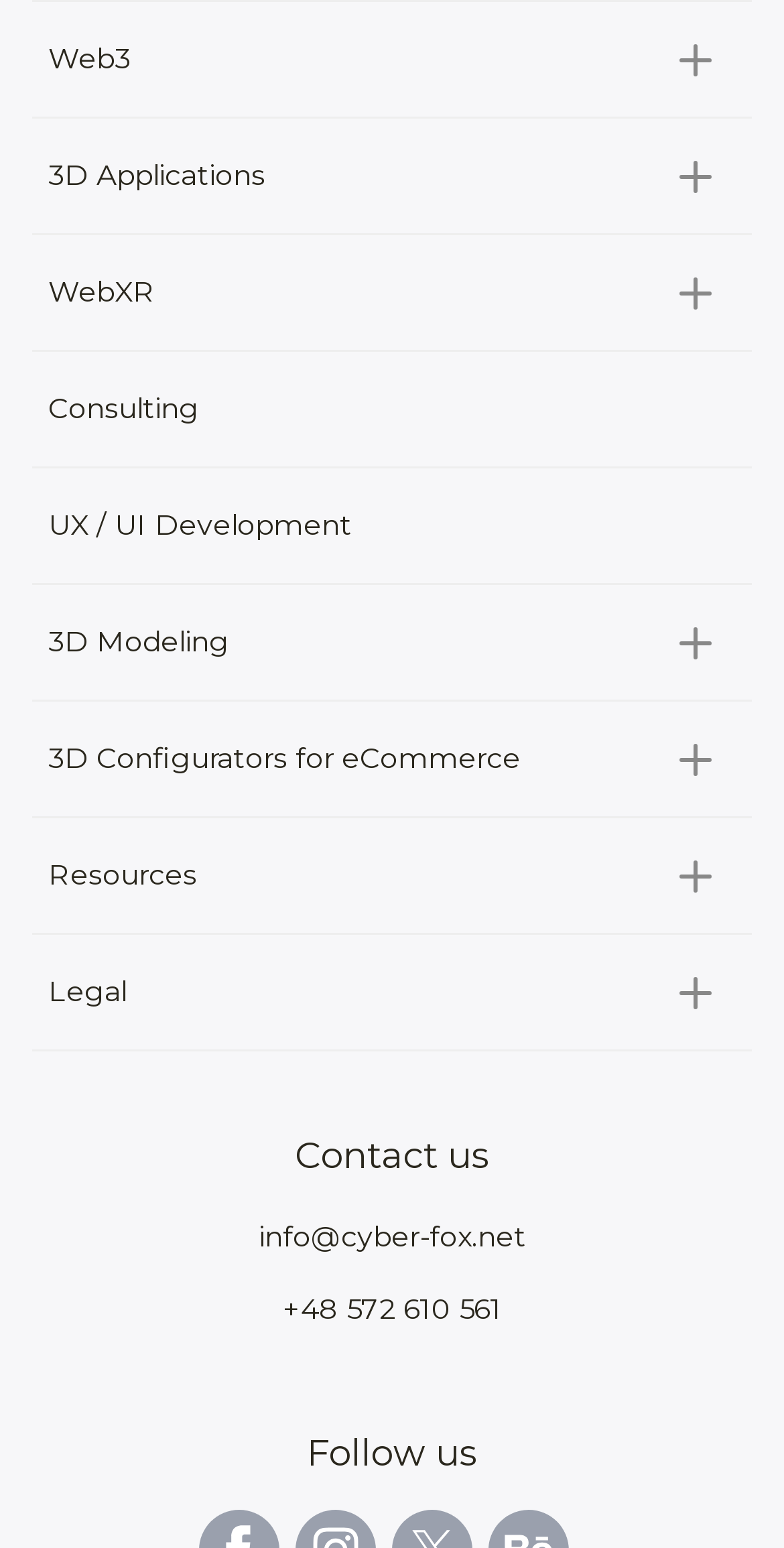Determine the bounding box coordinates for the clickable element to execute this instruction: "Follow us on social media". Provide the coordinates as four float numbers between 0 and 1, i.e., [left, top, right, bottom].

[0.391, 0.923, 0.609, 0.955]